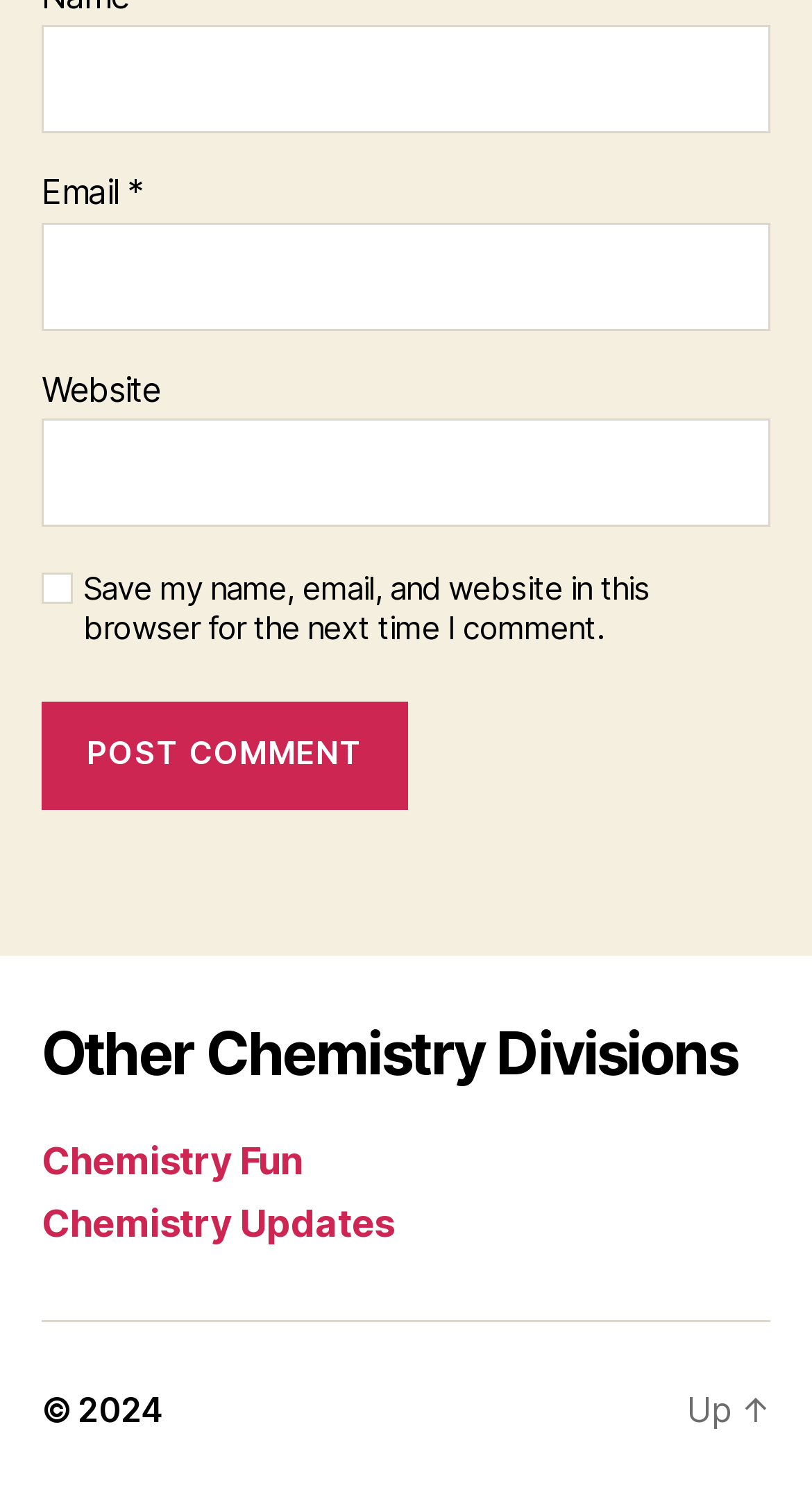Please study the image and answer the question comprehensively:
What is the copyright year of the website?

The copyright information is located at the bottom of the webpage and is denoted by the symbol '©'. The year mentioned is 2024, which is the copyright year of the website.